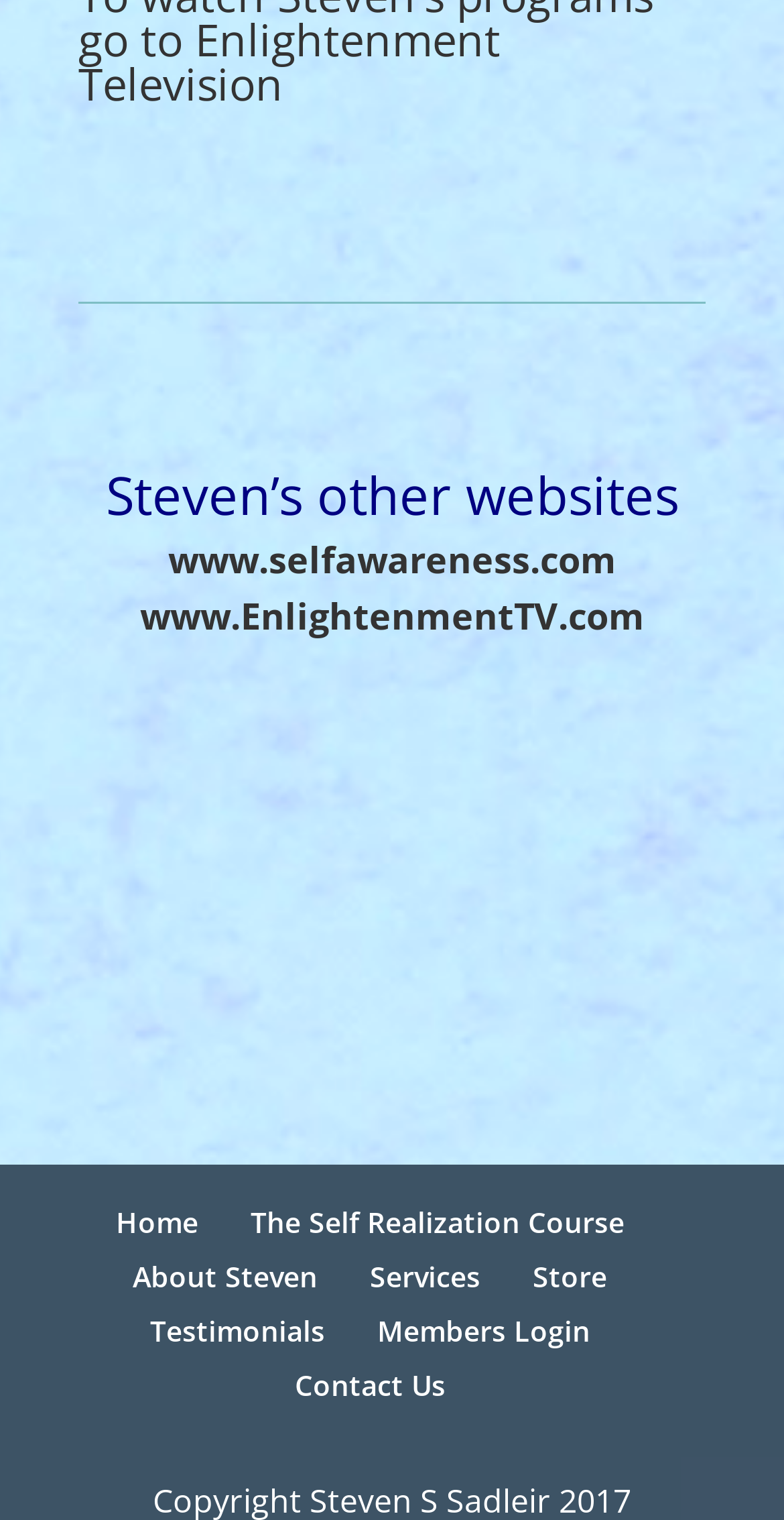How many columns are there in the top section?
Please use the image to provide an in-depth answer to the question.

By analyzing the x1 and x2 coordinates of the elements in the top section, I found that they all have similar x1 and x2 values, indicating that they are aligned in a single column.